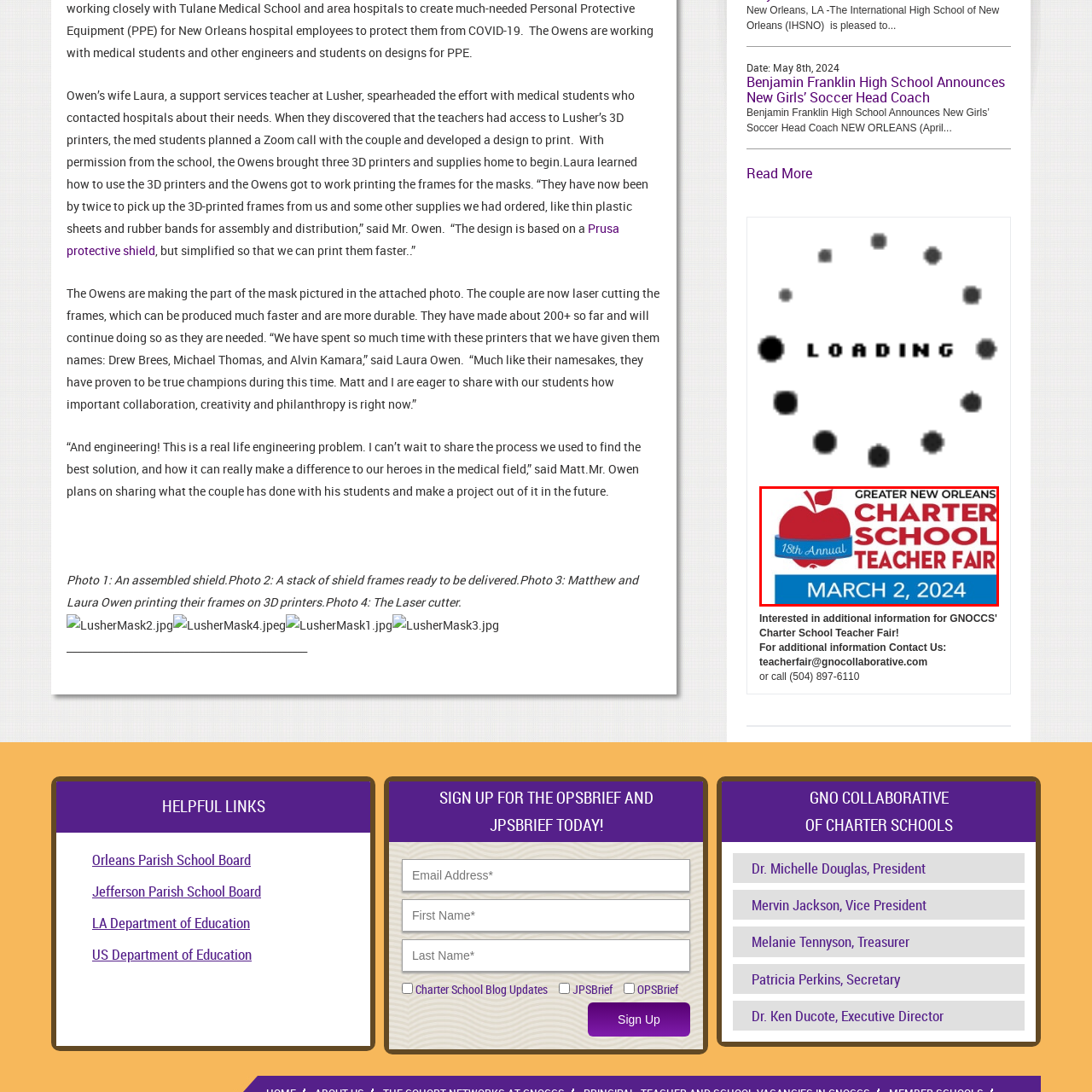What does the red apple symbolize?
Take a look at the image highlighted by the red bounding box and provide a detailed answer to the question.

According to the caption, the red apple is a symbol that represents education, which is a key aspect of the Teacher Fair event.